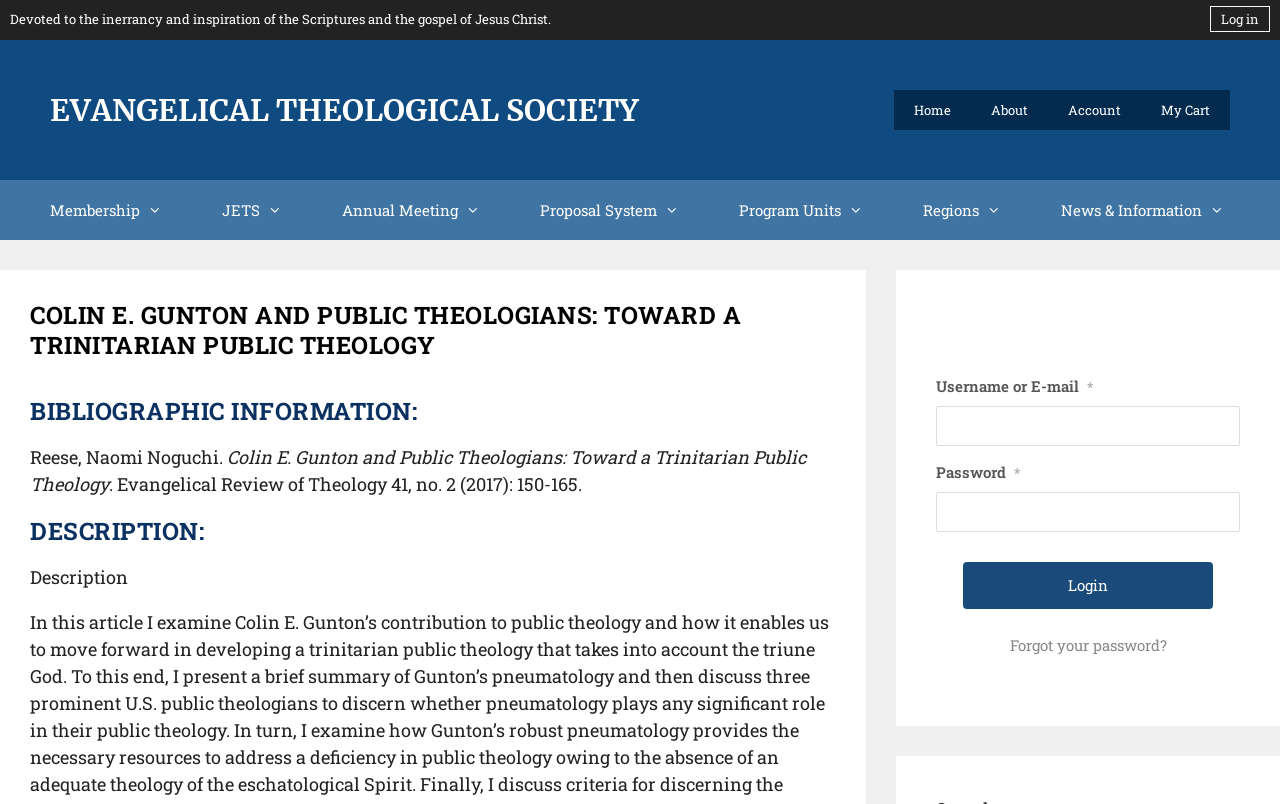Detail the various sections and features of the webpage.

This webpage is about Colin E. Gunton and Public Theologians, specifically focusing on a Trinitarian Public Theology. At the top, there is a banner with a link to the Evangelical Theological Society's website. Below the banner, there is a navigation menu with links to Membership, JETS, Annual Meeting, Proposal System, Program Units, Regions, and News & Information. Each of these links has a dropdown button.

The main content of the webpage is divided into sections. The first section has a heading that matches the title of the webpage, followed by bibliographic information, including the author's name, title, and publication details. 

Below the bibliographic information, there is a description section that provides a brief summary of the content. The description is followed by a login form, which includes fields for username or email and password, both marked as required. There is a login button and a link to reset forgotten passwords.

At the top right corner, there is a link to log in, and at the bottom right corner, there is a complementary section with a login form.